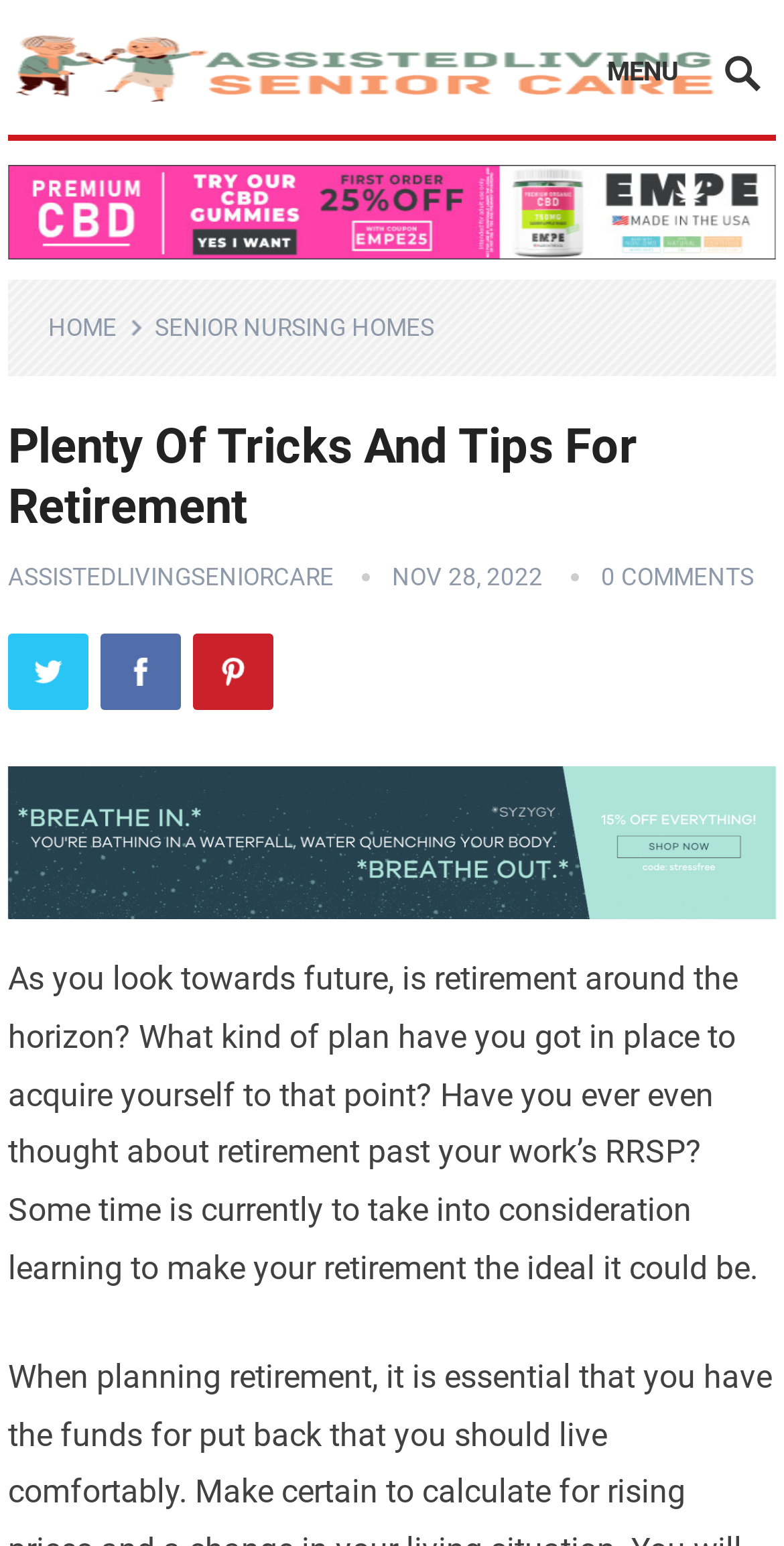Please find the bounding box for the UI component described as follows: "0 Comments".

[0.766, 0.364, 0.961, 0.382]